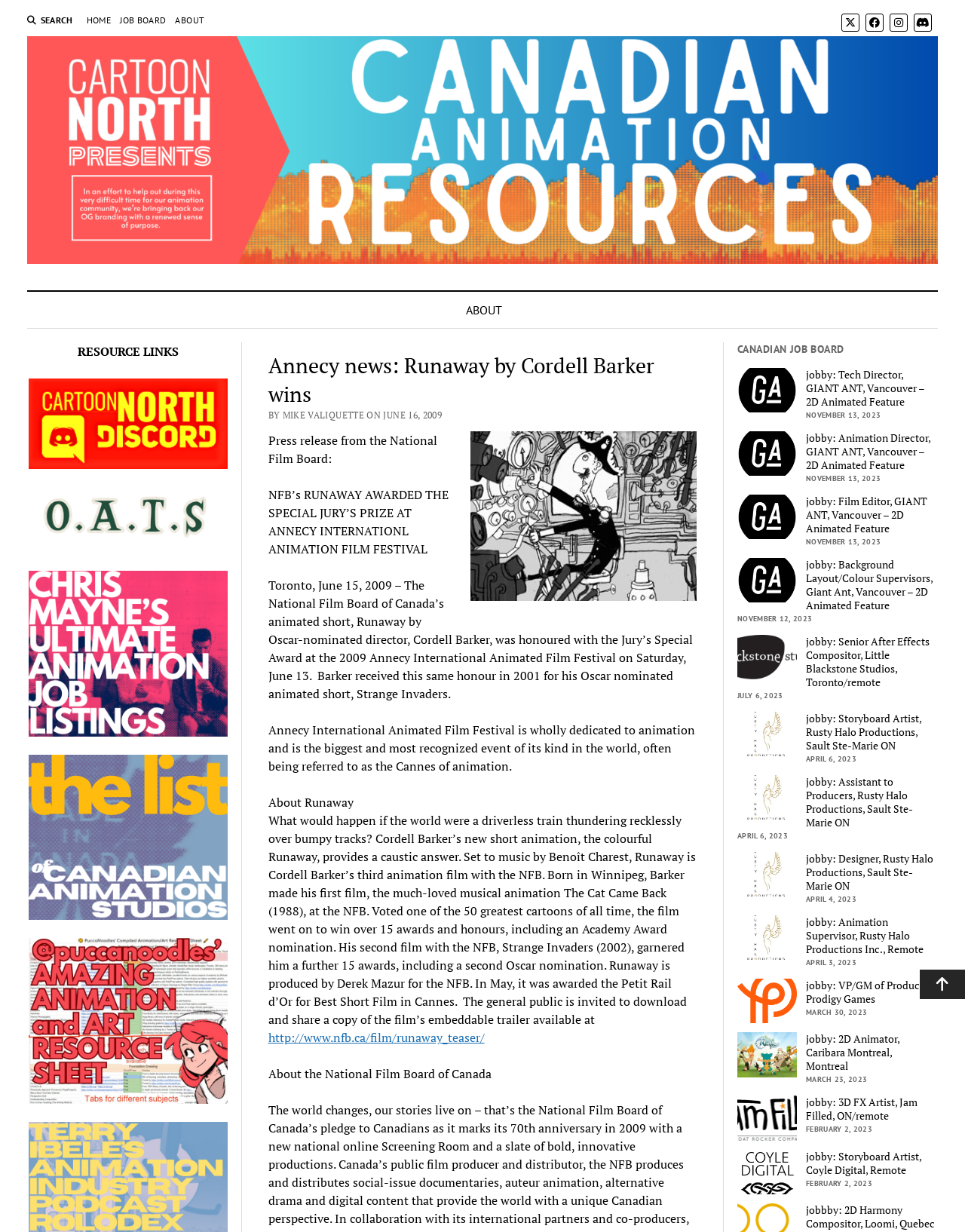Determine the bounding box coordinates for the area you should click to complete the following instruction: "Scroll to the top".

[0.953, 0.787, 1.0, 0.811]